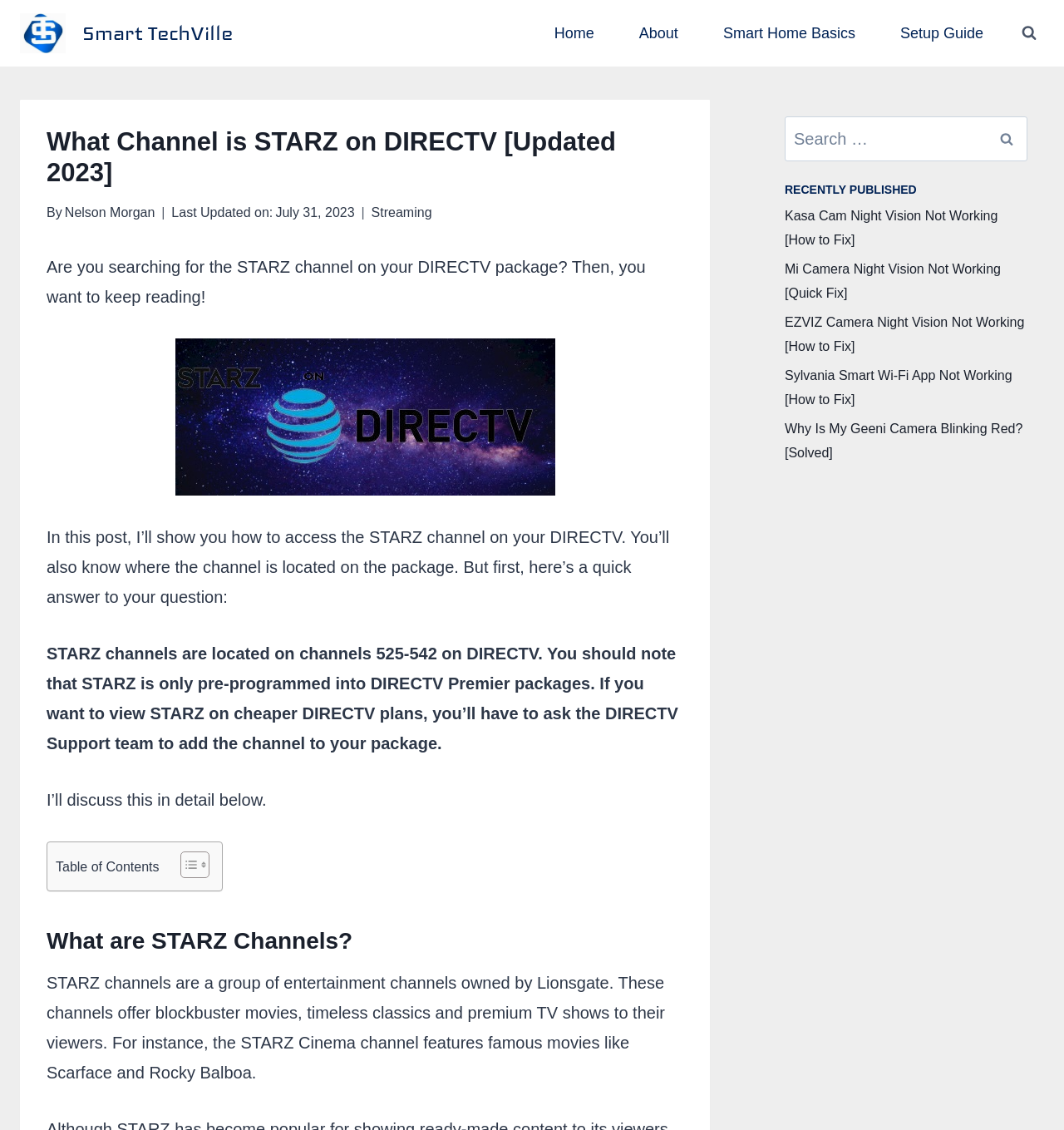Please determine the bounding box coordinates for the element that should be clicked to follow these instructions: "Search for something".

[0.738, 0.103, 0.966, 0.143]